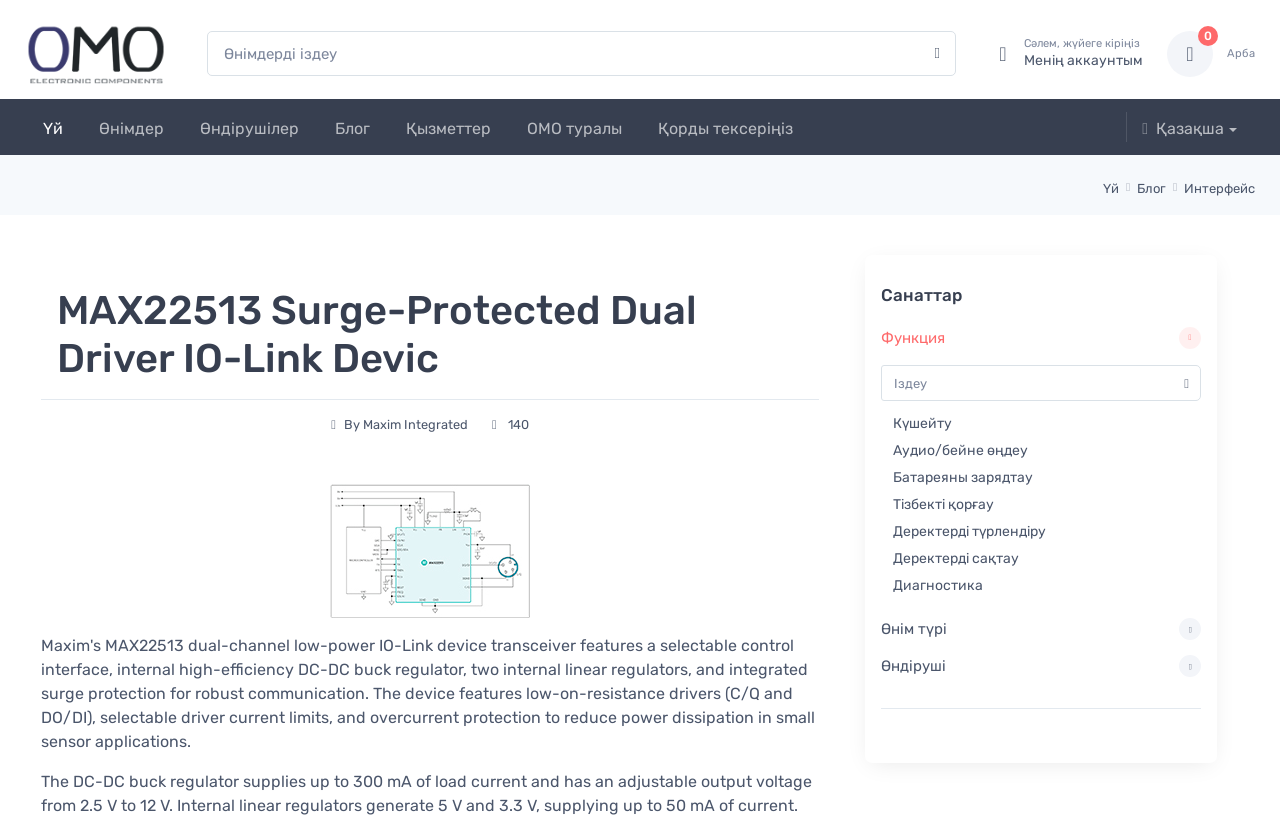Please indicate the bounding box coordinates of the element's region to be clicked to achieve the instruction: "Filter by product type". Provide the coordinates as four float numbers between 0 and 1, i.e., [left, top, right, bottom].

[0.688, 0.746, 0.938, 0.792]